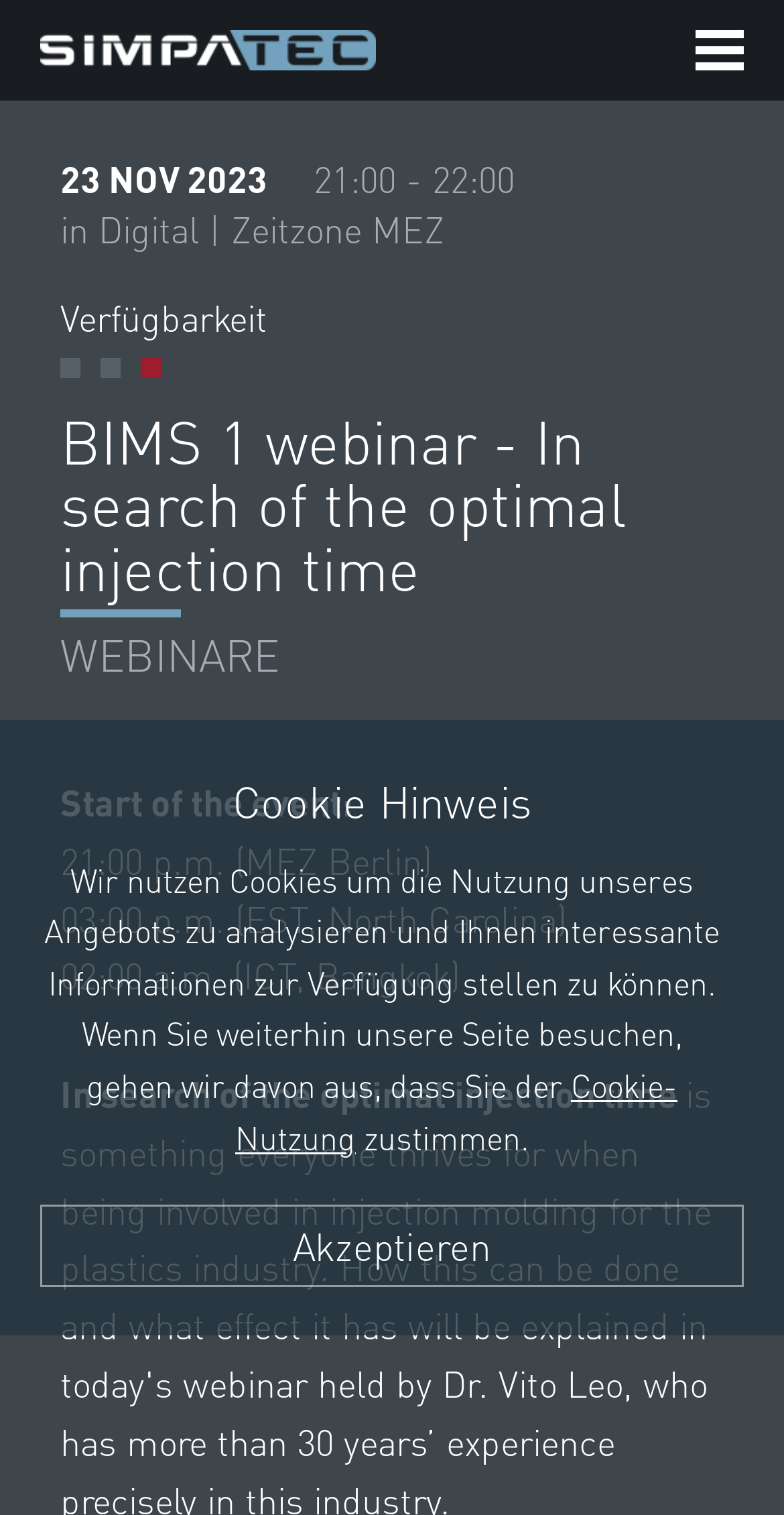Identify the bounding box coordinates for the UI element described as follows: title="Simpatec Logo". Use the format (top-left x, top-left y, bottom-right x, bottom-right y) and ensure all values are floating point numbers between 0 and 1.

[0.051, 0.02, 0.479, 0.046]